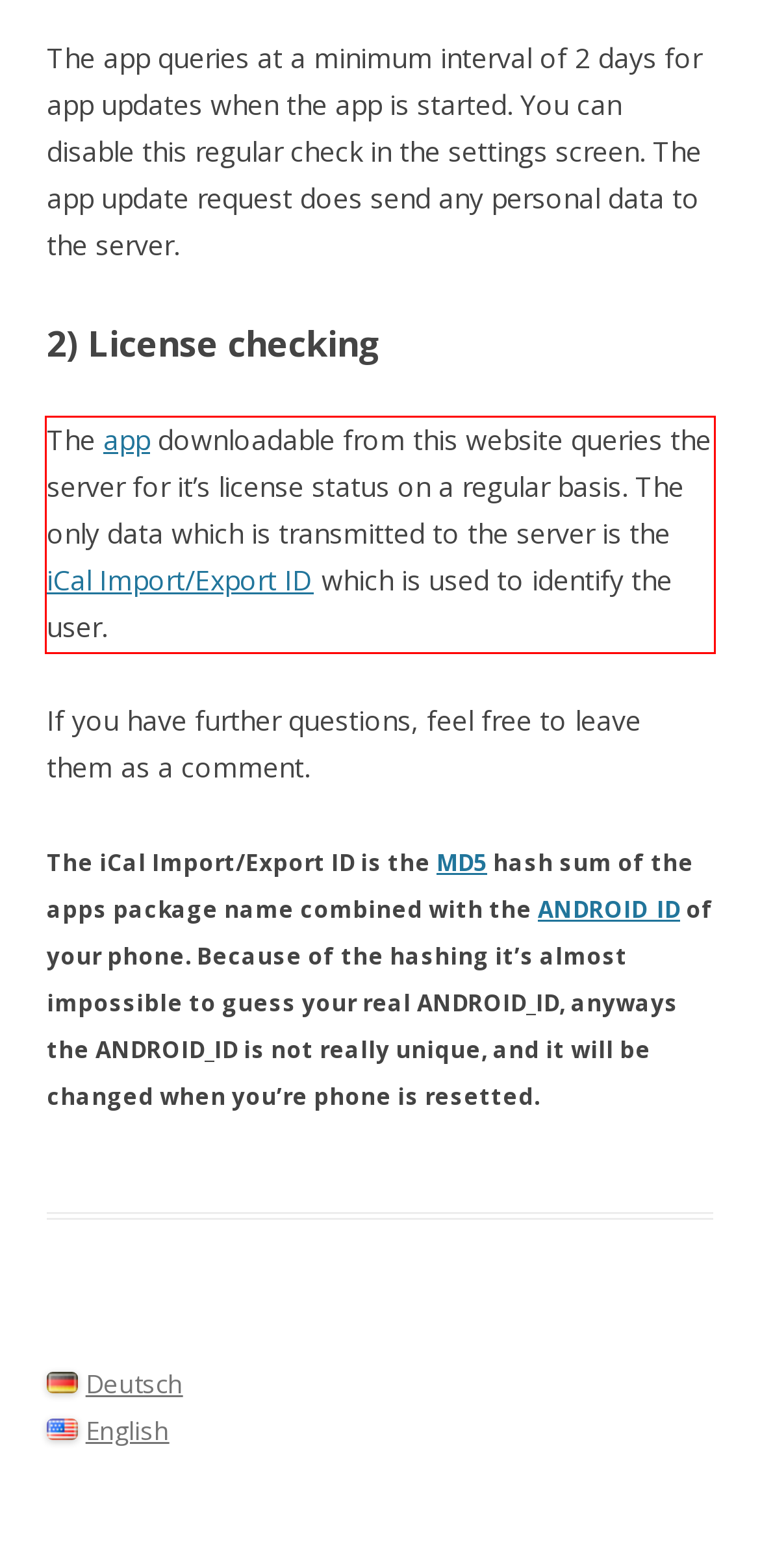Perform OCR on the text inside the red-bordered box in the provided screenshot and output the content.

The app downloadable from this website queries the server for it’s license status on a regular basis. The only data which is transmitted to the server is the iCal Import/Export ID which is used to identify the user.